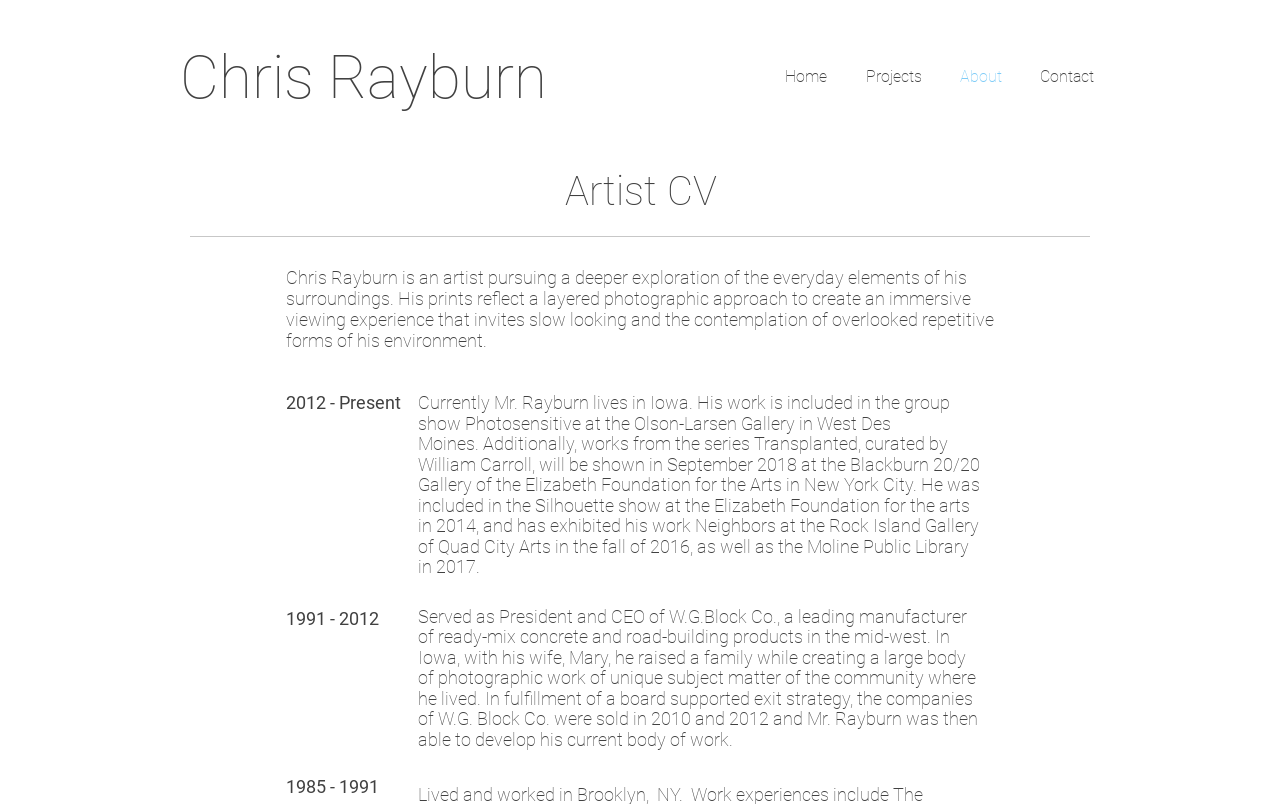What is the name of the gallery where Chris Rayburn's work was exhibited in 2014?
From the image, respond using a single word or phrase.

Elizabeth Foundation for the Arts